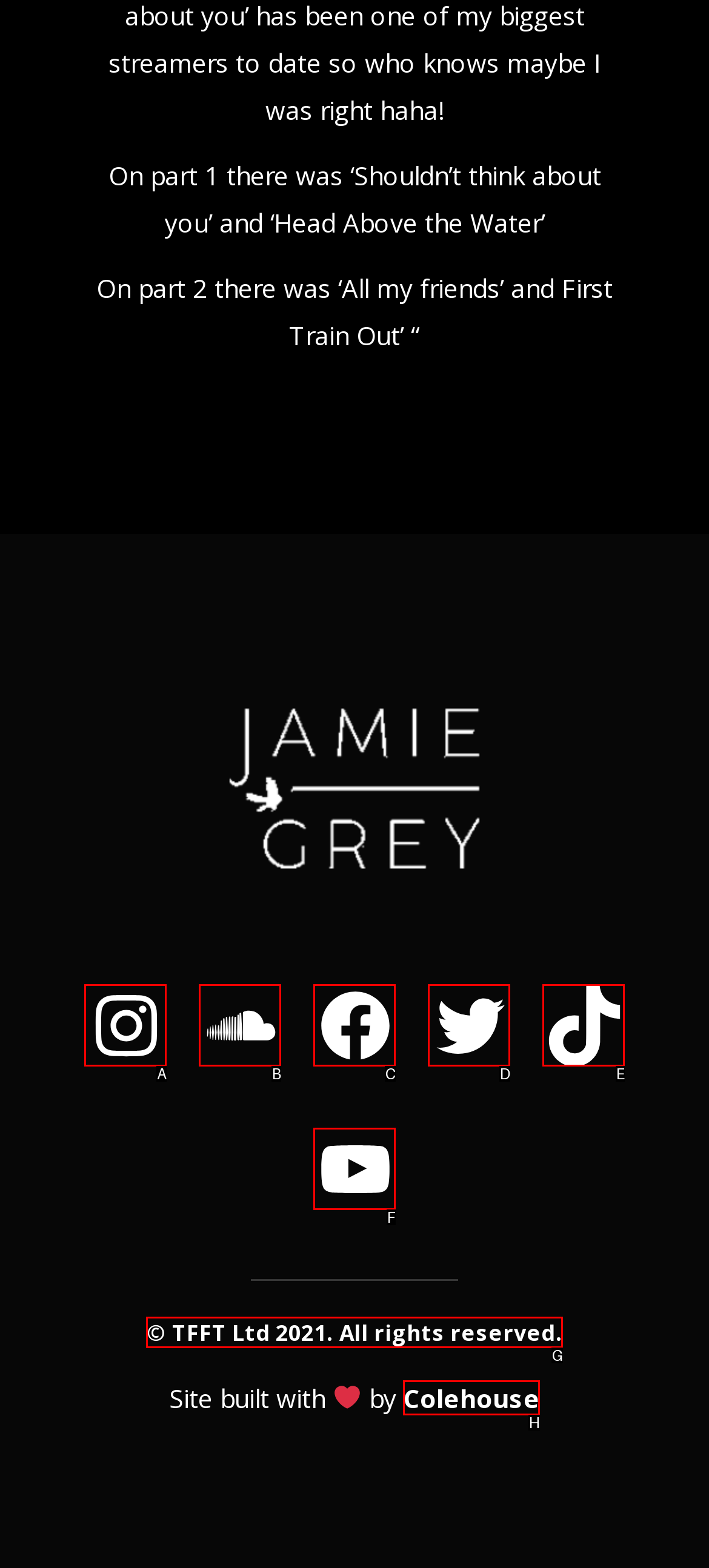Match the following description to a UI element: Twitter
Provide the letter of the matching option directly.

D